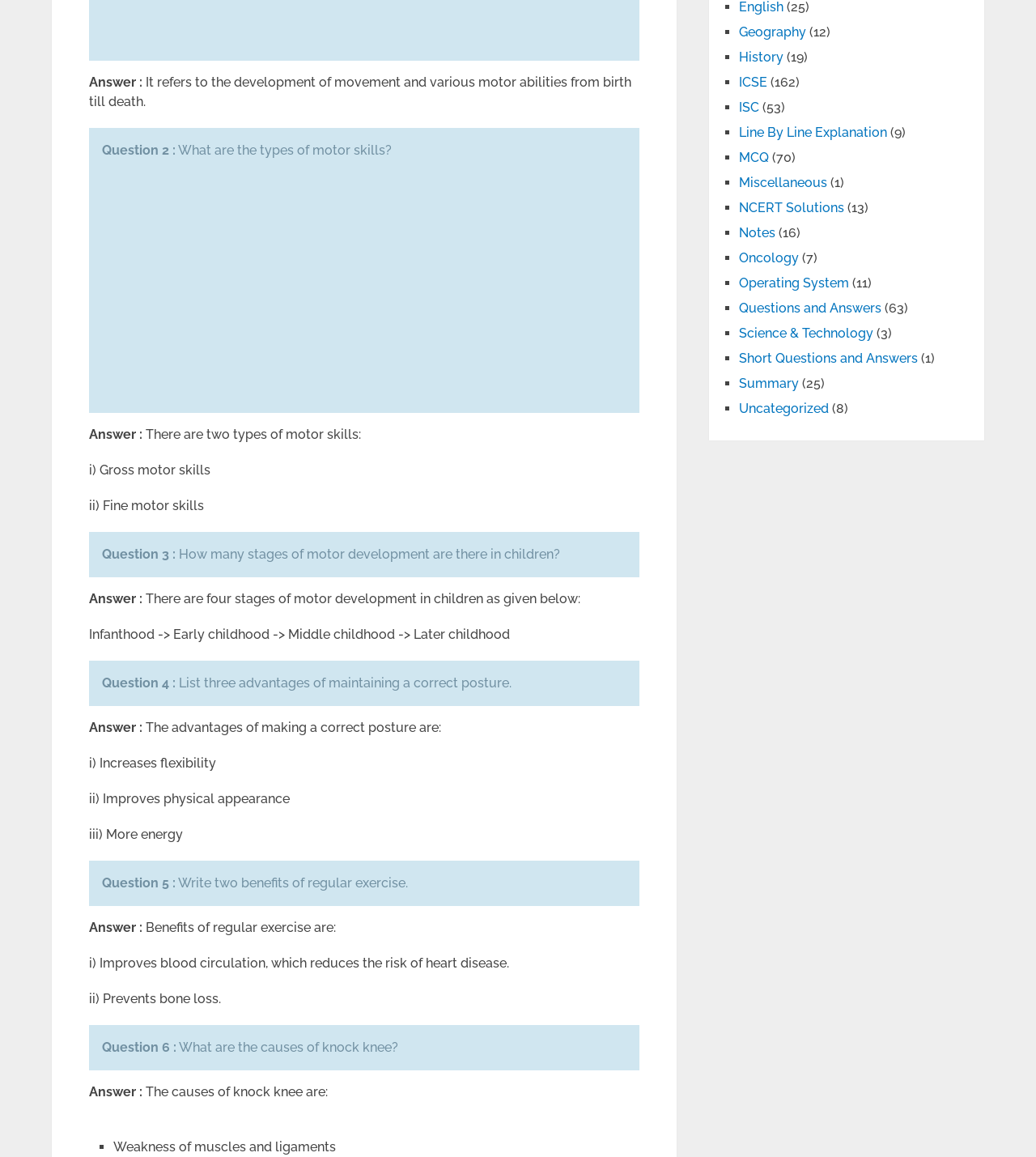Based on the element description MCQ, identify the bounding box coordinates for the UI element. The coordinates should be in the format (top-left x, top-left y, bottom-right x, bottom-right y) and within the 0 to 1 range.

[0.713, 0.129, 0.742, 0.143]